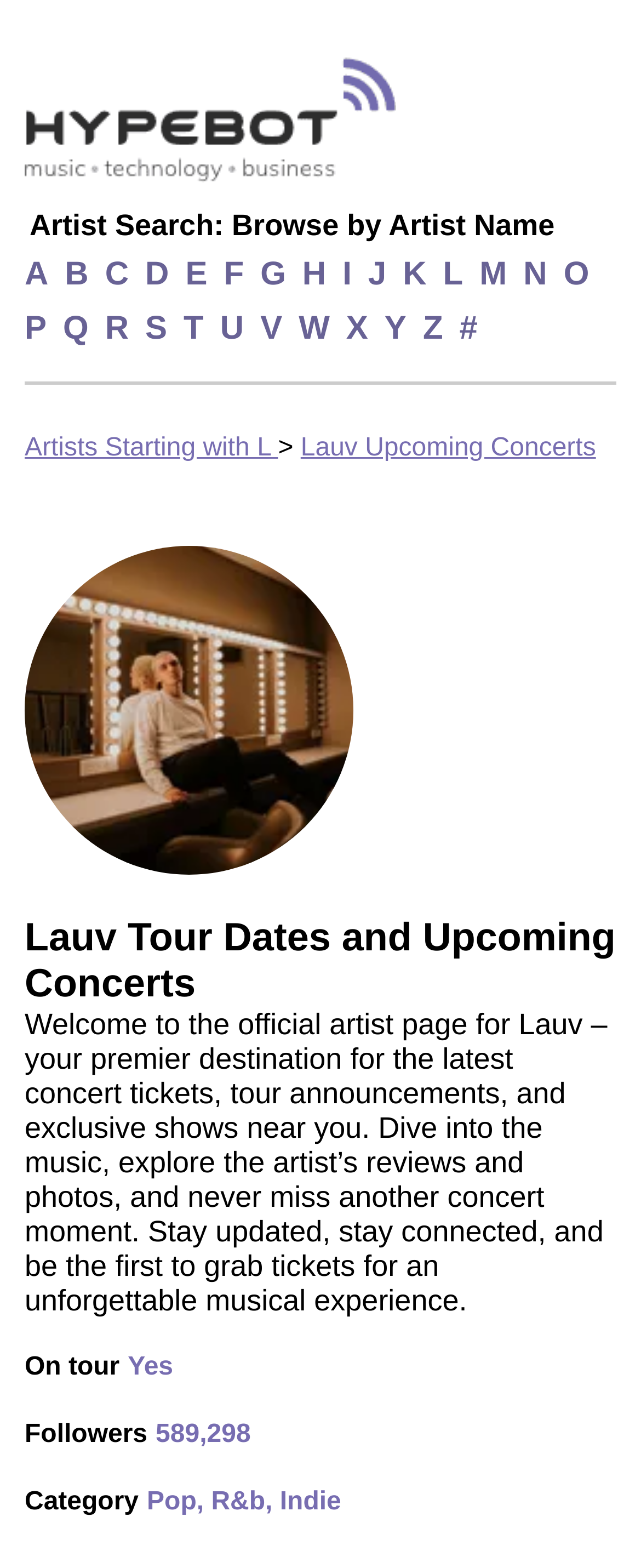Find the bounding box coordinates of the element you need to click on to perform this action: 'Search for Lauv upcoming concerts'. The coordinates should be represented by four float values between 0 and 1, in the format [left, top, right, bottom].

[0.469, 0.277, 0.93, 0.295]